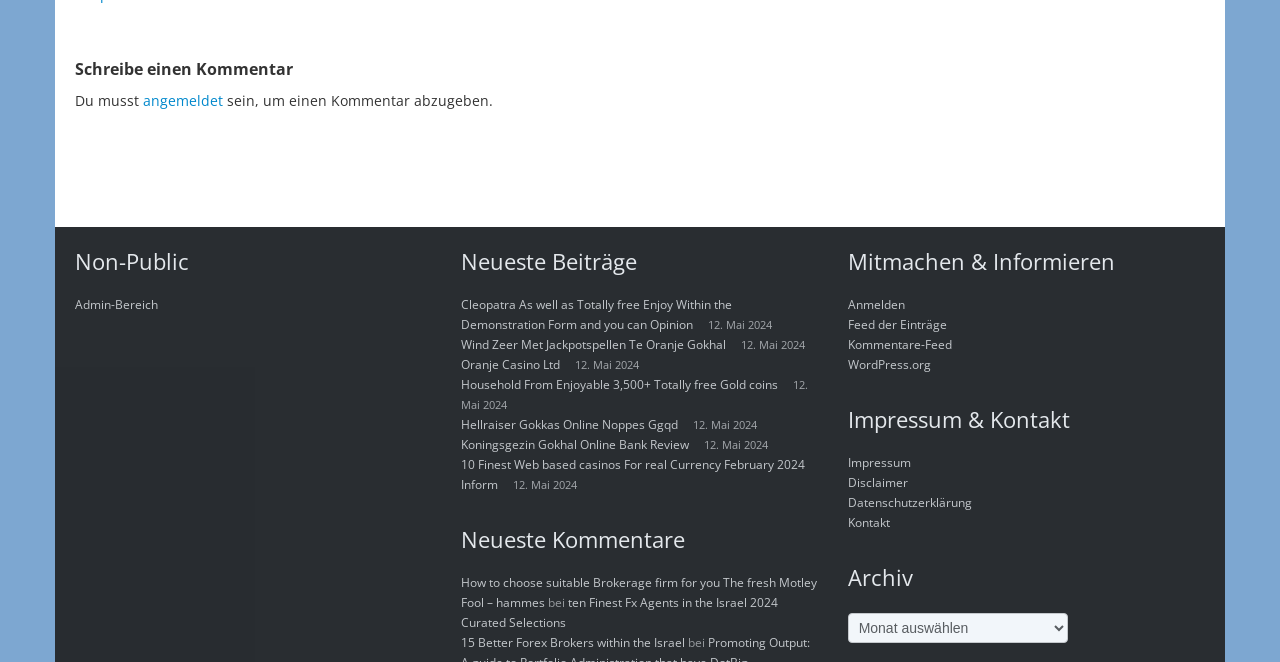Use a single word or phrase to answer the question: 
What is the purpose of this webpage?

Blog or forum